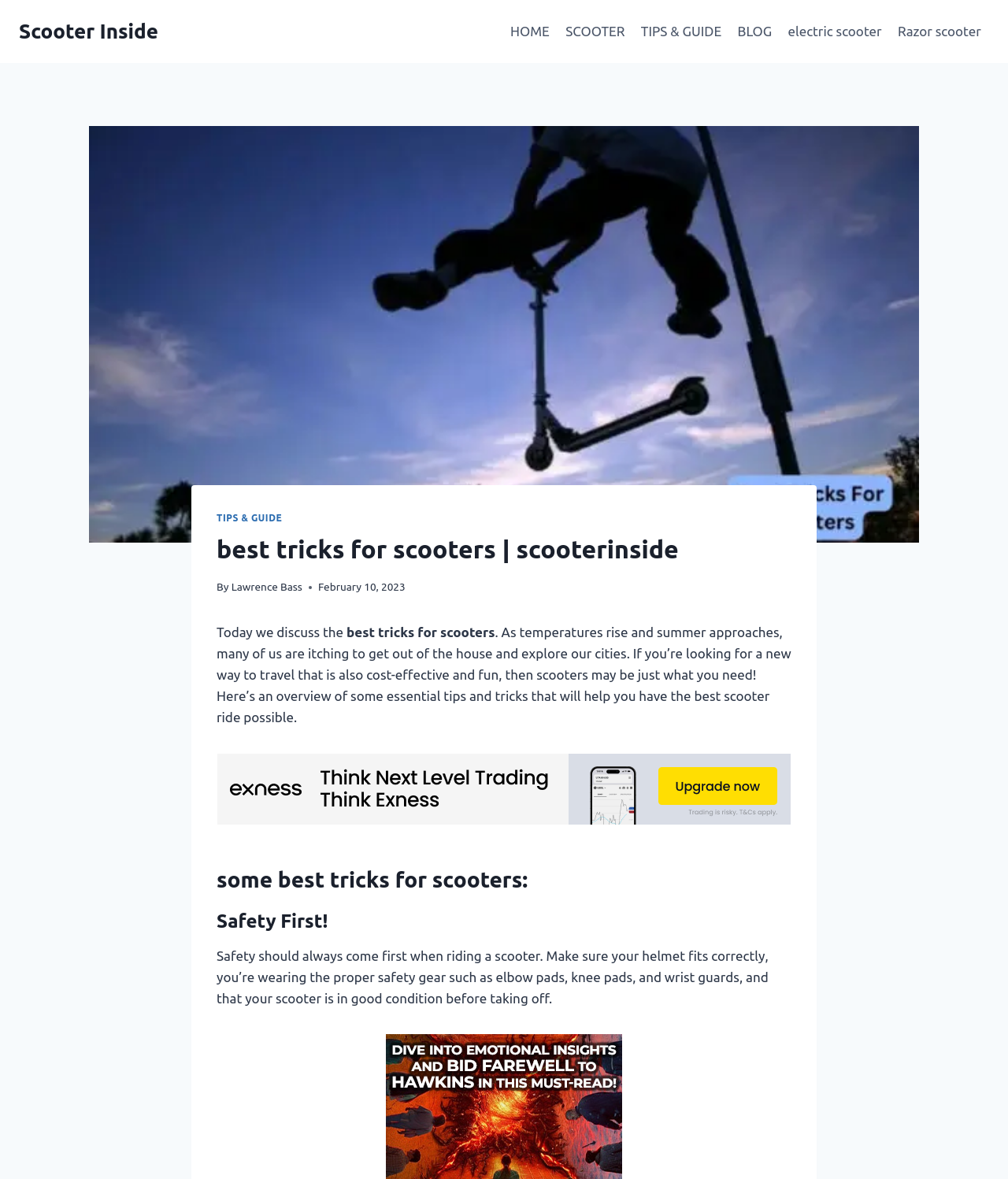Identify the bounding box of the HTML element described as: "SCOOTER".

[0.553, 0.011, 0.628, 0.043]